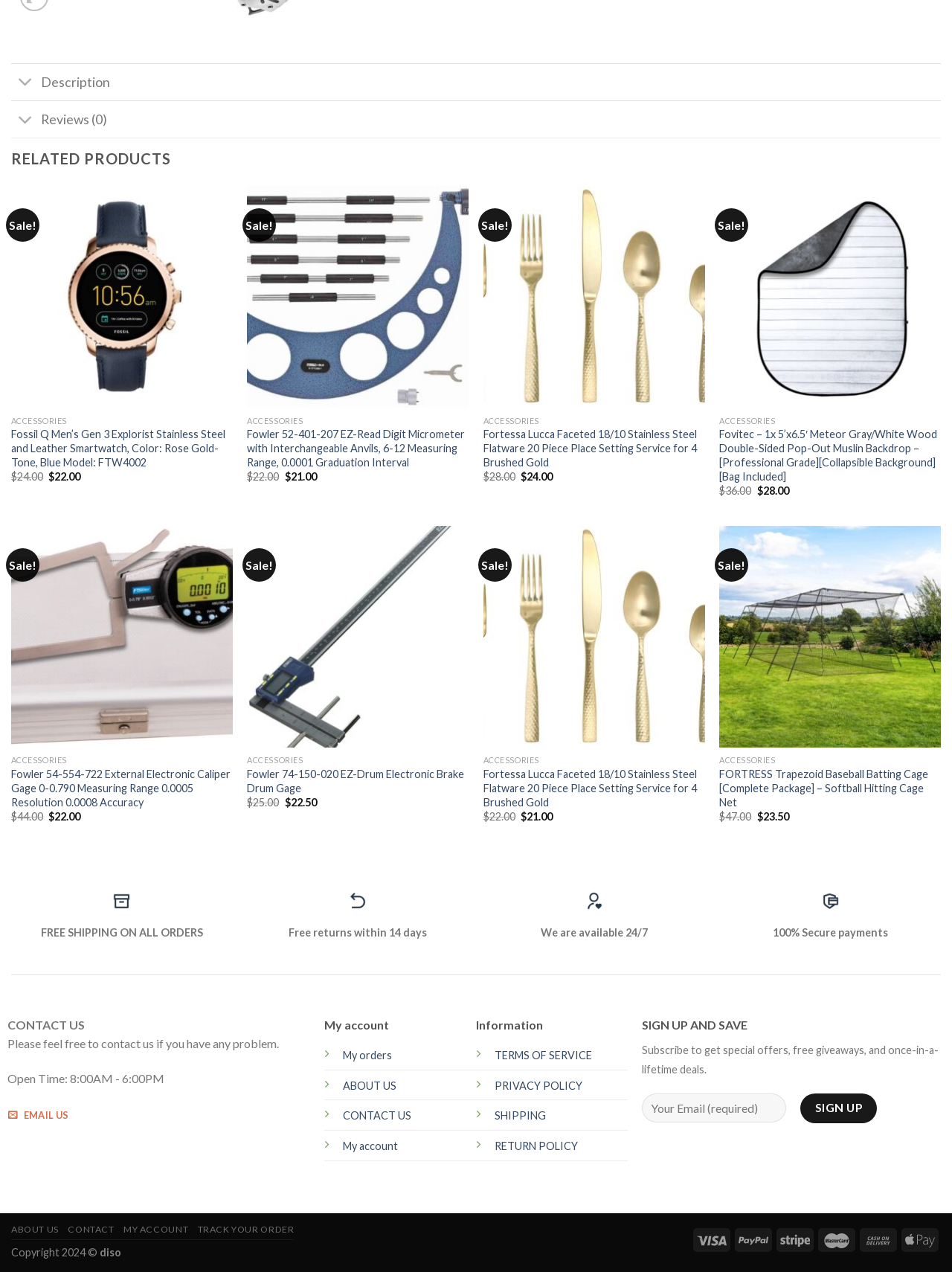Based on the element description: "Reviews (0)", identify the UI element and provide its bounding box coordinates. Use four float numbers between 0 and 1, [left, top, right, bottom].

[0.012, 0.079, 0.988, 0.108]